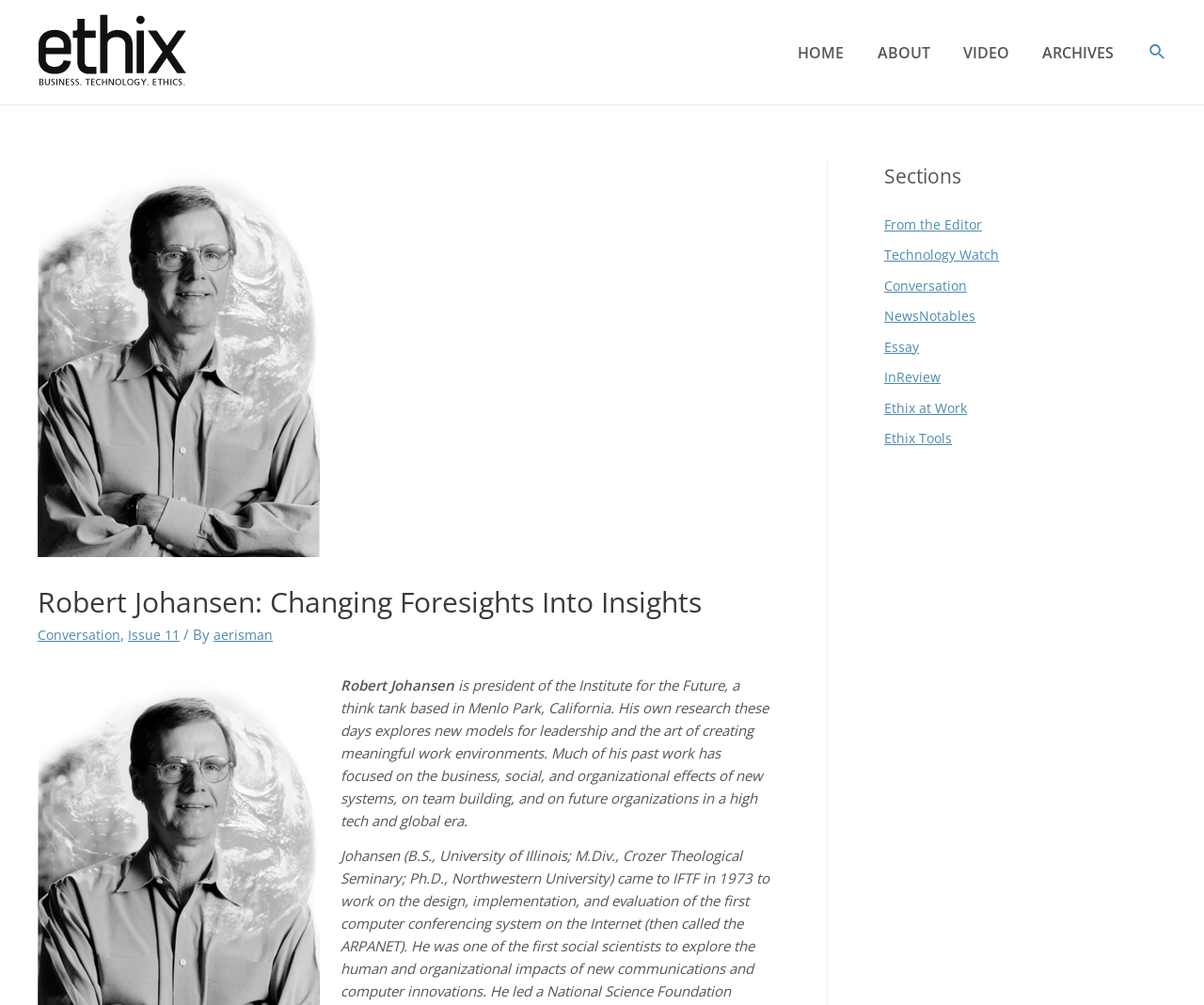From the element description: "aerisman", extract the bounding box coordinates of the UI element. The coordinates should be expressed as four float numbers between 0 and 1, in the order [left, top, right, bottom].

[0.181, 0.622, 0.231, 0.64]